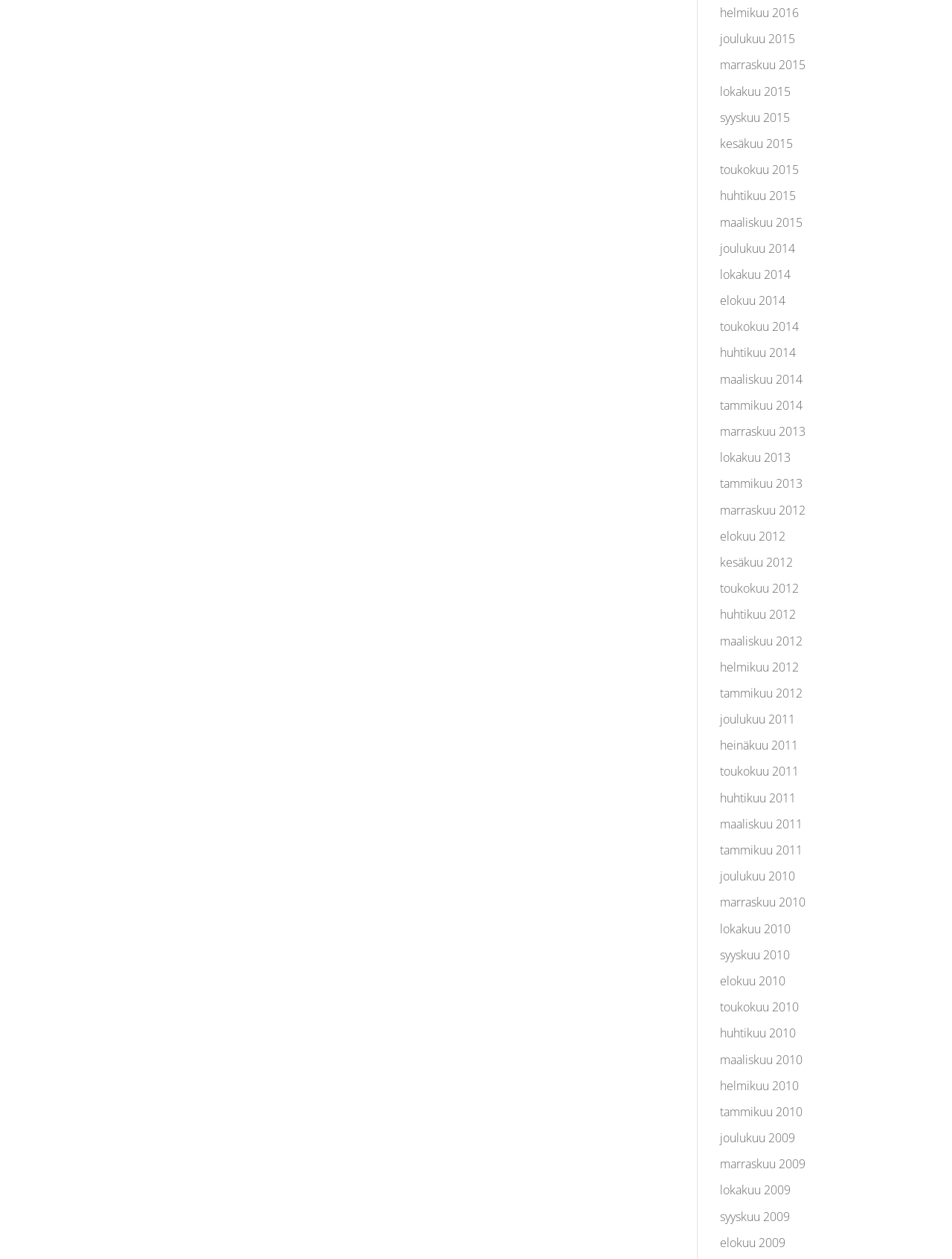Determine the bounding box coordinates for the element that should be clicked to follow this instruction: "view helmikuu 2016". The coordinates should be given as four float numbers between 0 and 1, in the format [left, top, right, bottom].

[0.756, 0.004, 0.839, 0.017]